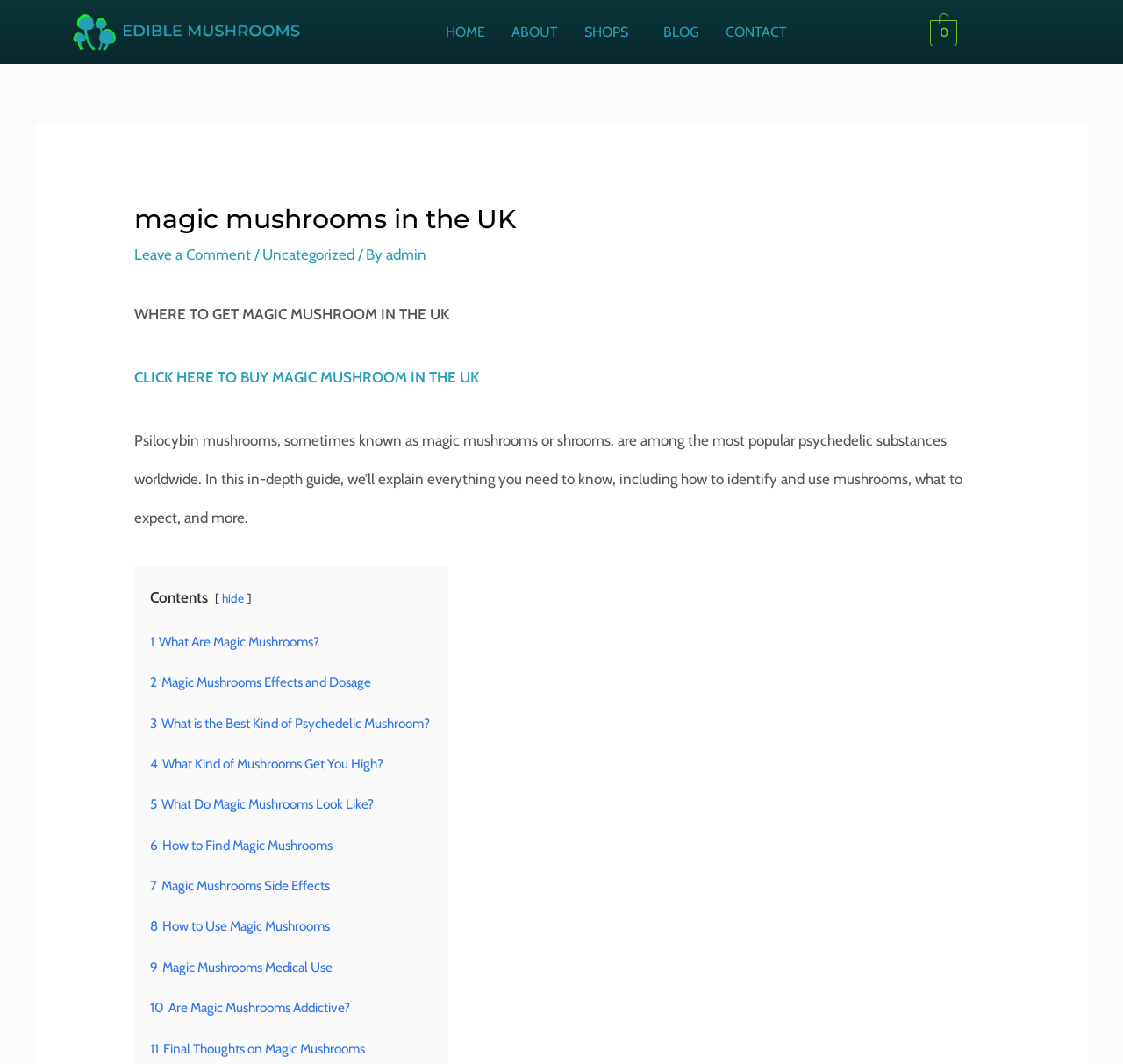Identify the bounding box for the UI element described as: "Leave a Comment". Ensure the coordinates are four float numbers between 0 and 1, formatted as [left, top, right, bottom].

[0.12, 0.231, 0.224, 0.247]